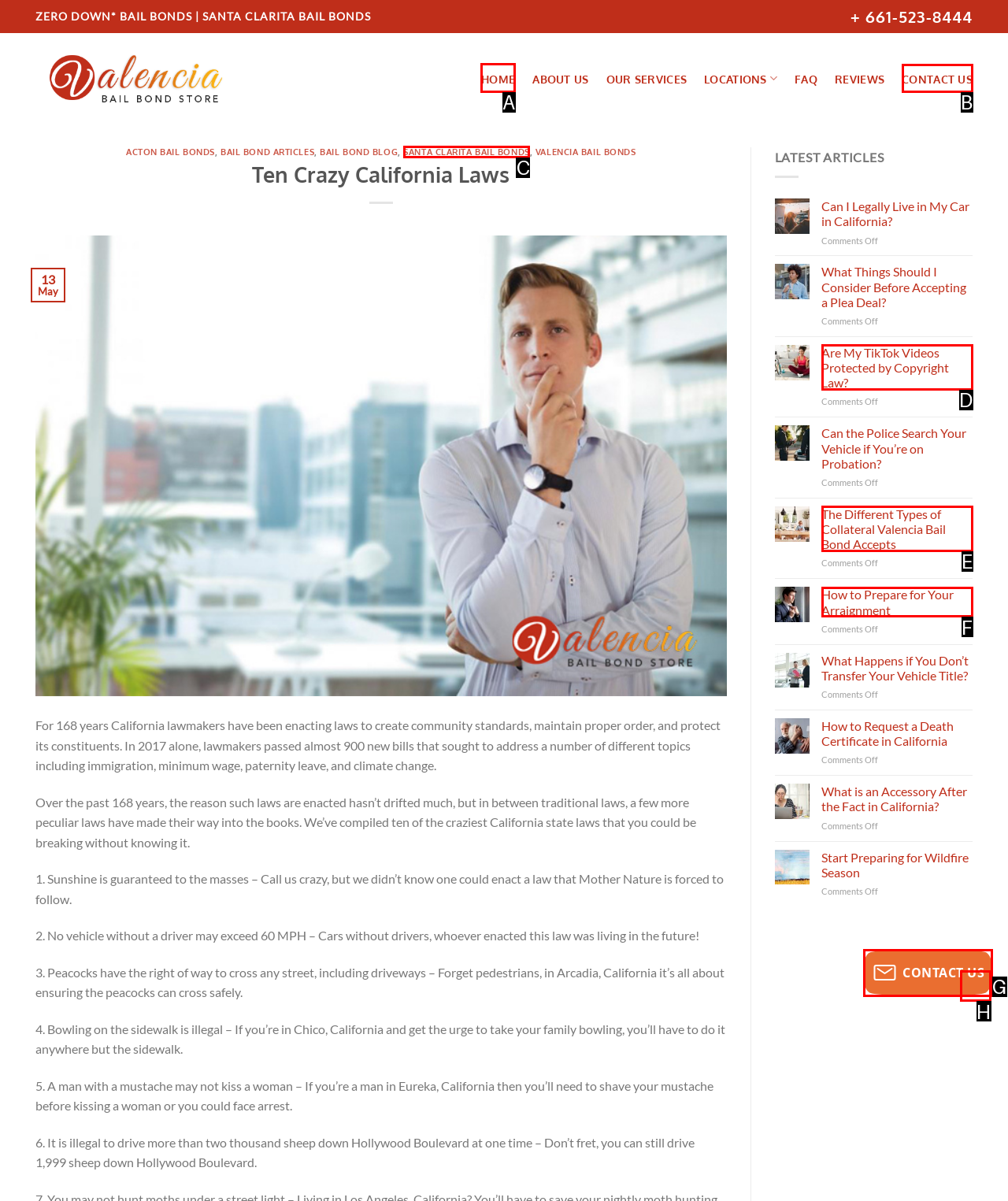Tell me the letter of the UI element I should click to accomplish the task: Click the 'HOME' link based on the choices provided in the screenshot.

A